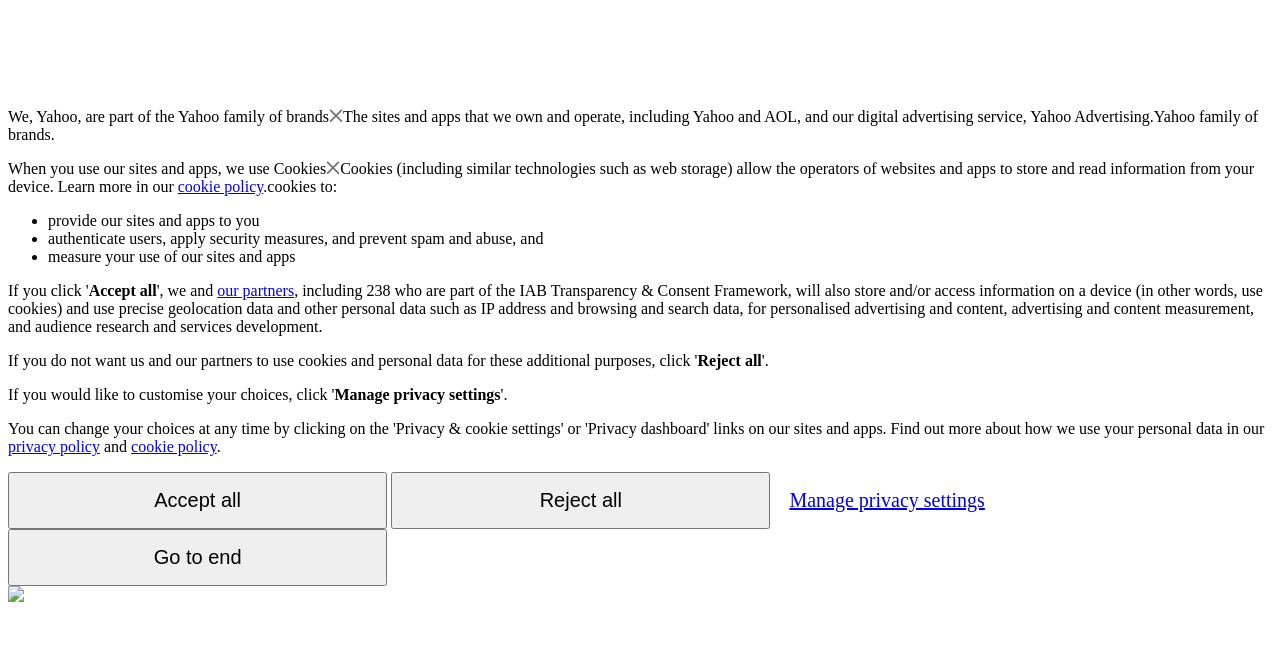Identify the bounding box for the UI element specified in this description: "Accept all". The coordinates must be four float numbers between 0 and 1, formatted as [left, top, right, bottom].

[0.006, 0.71, 0.302, 0.795]